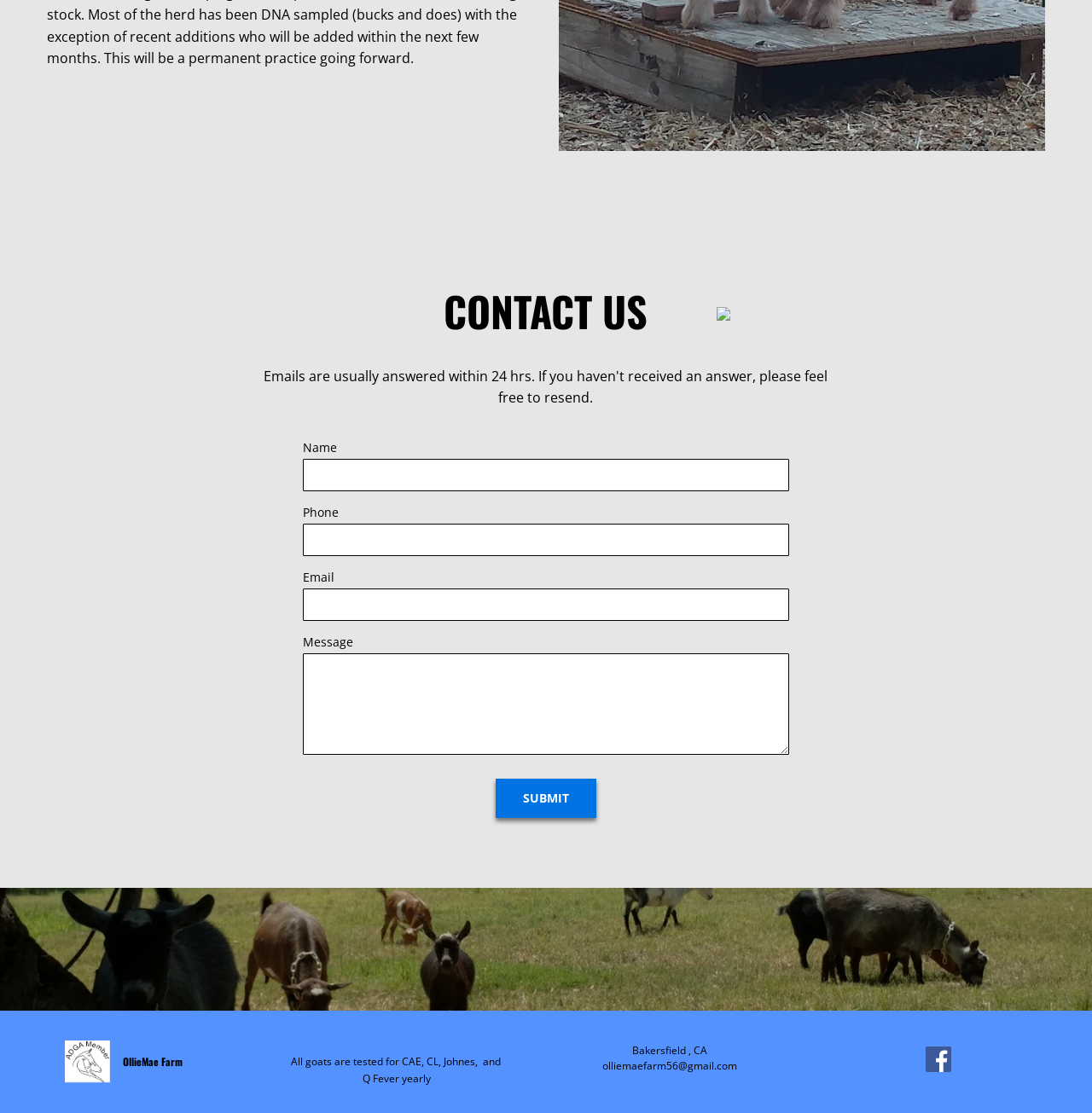Predict the bounding box for the UI component with the following description: "Elsevier Fingerprint Engine™".

None